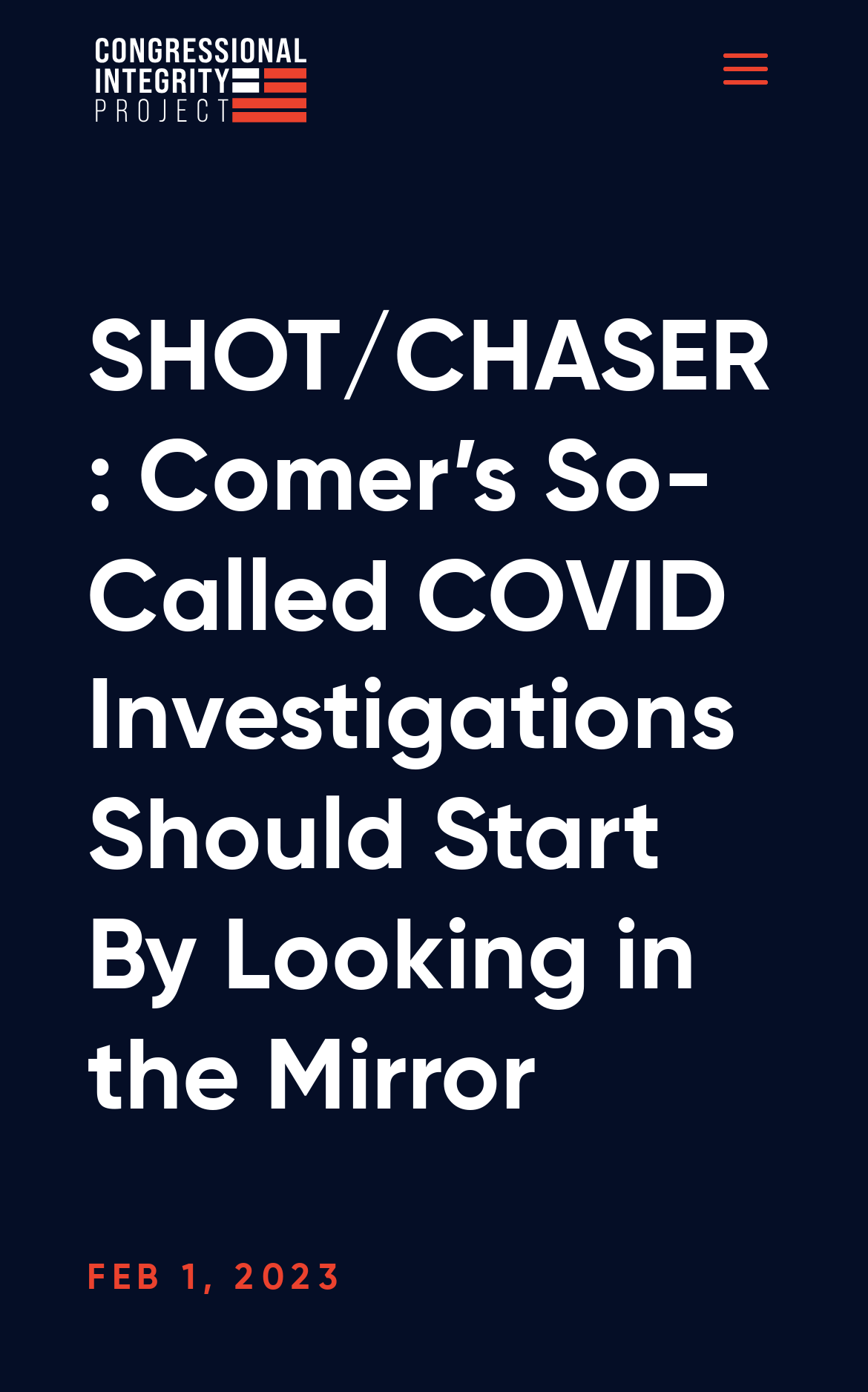Determine the bounding box for the UI element described here: "News".

[0.419, 0.644, 0.581, 0.733]